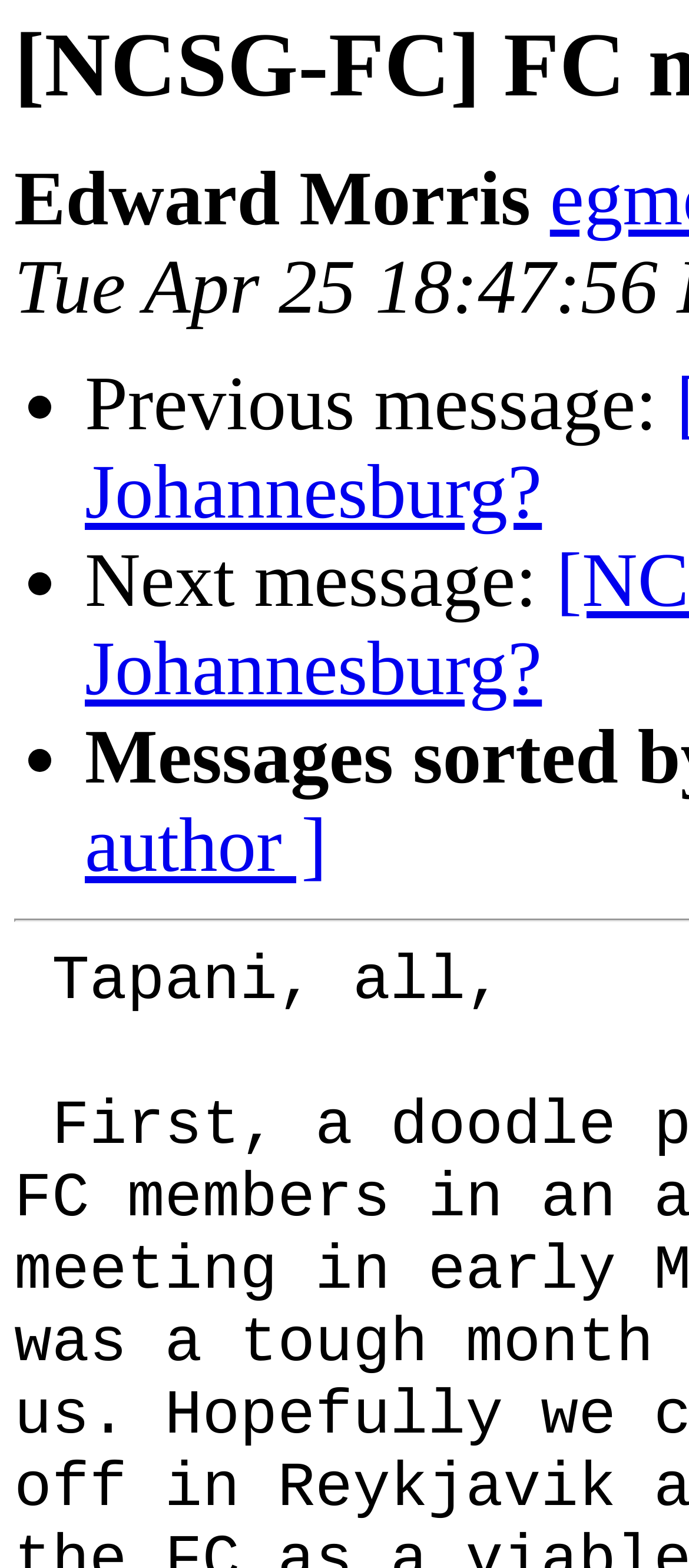Extract the main heading from the webpage content.

[NCSG-FC] FC meeting in Johannesburg?